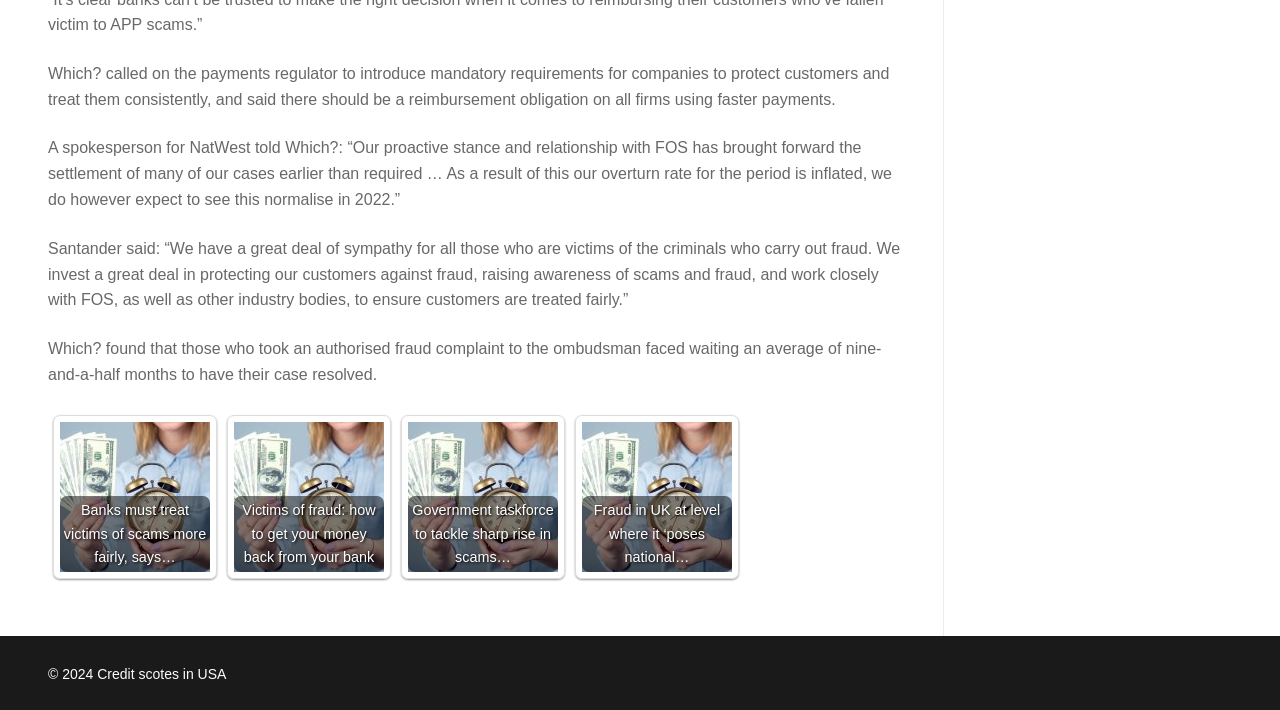What is the name of the organization that called for mandatory requirements for companies?
Please provide a single word or phrase in response based on the screenshot.

Which?